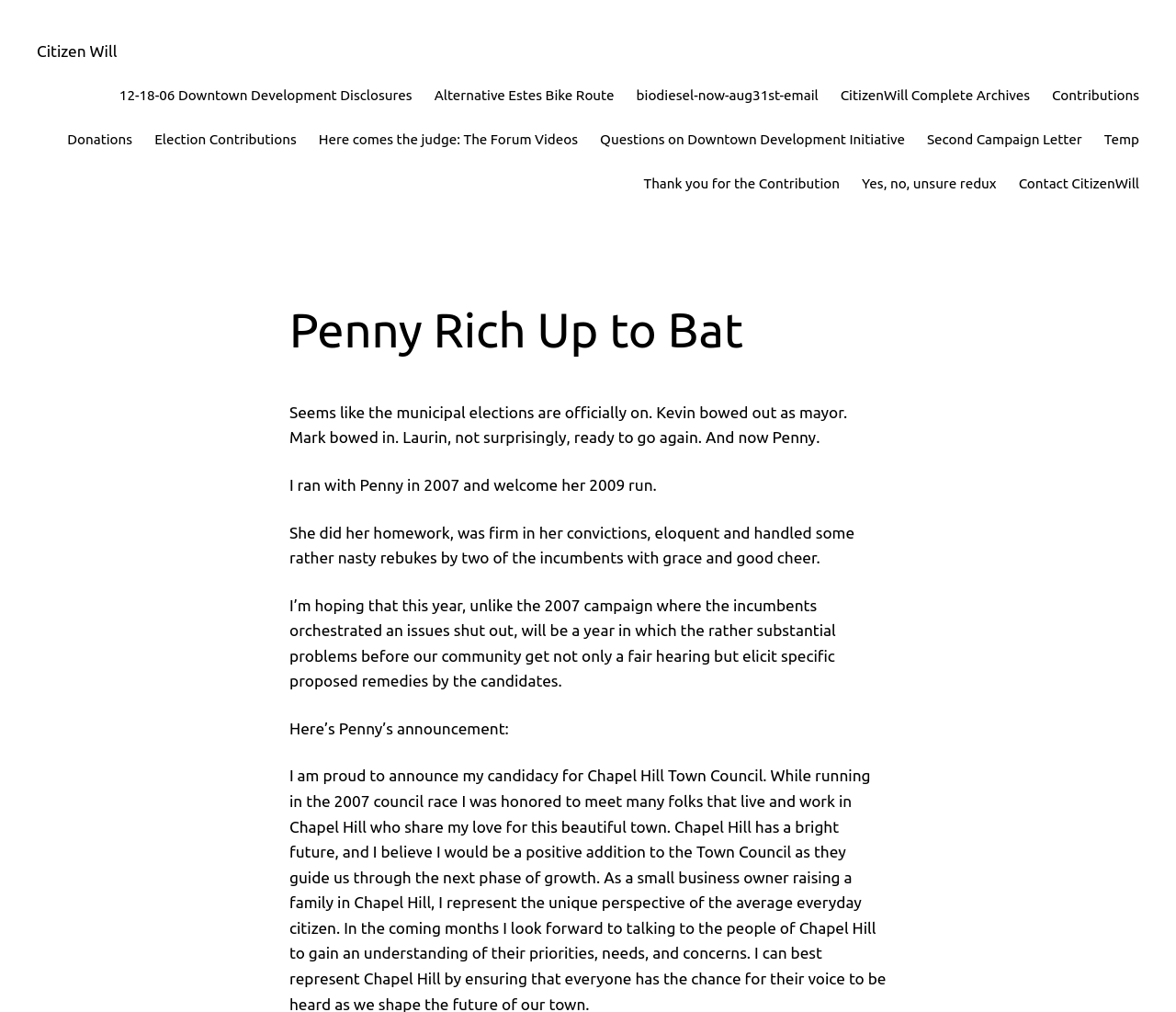Generate the text content of the main heading of the webpage.

Penny Rich Up to Bat